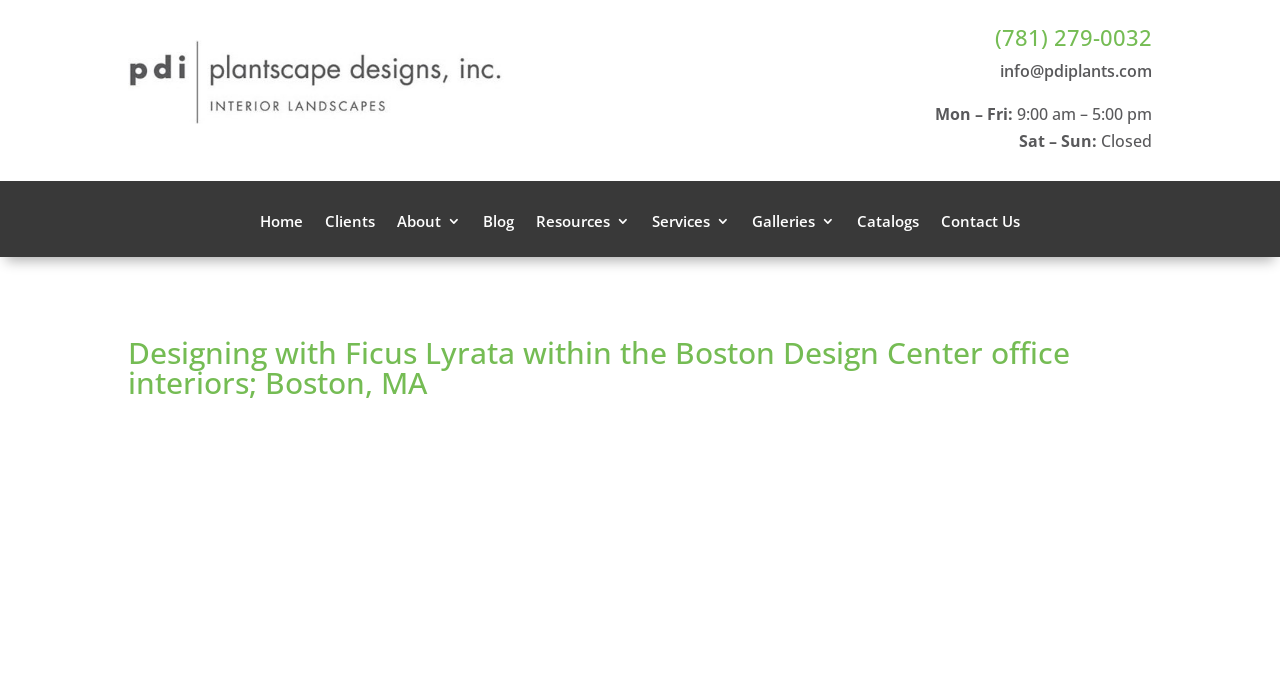Please provide a short answer using a single word or phrase for the question:
What is the phone number of Plantscape Designs, Inc.?

(781) 279-0032